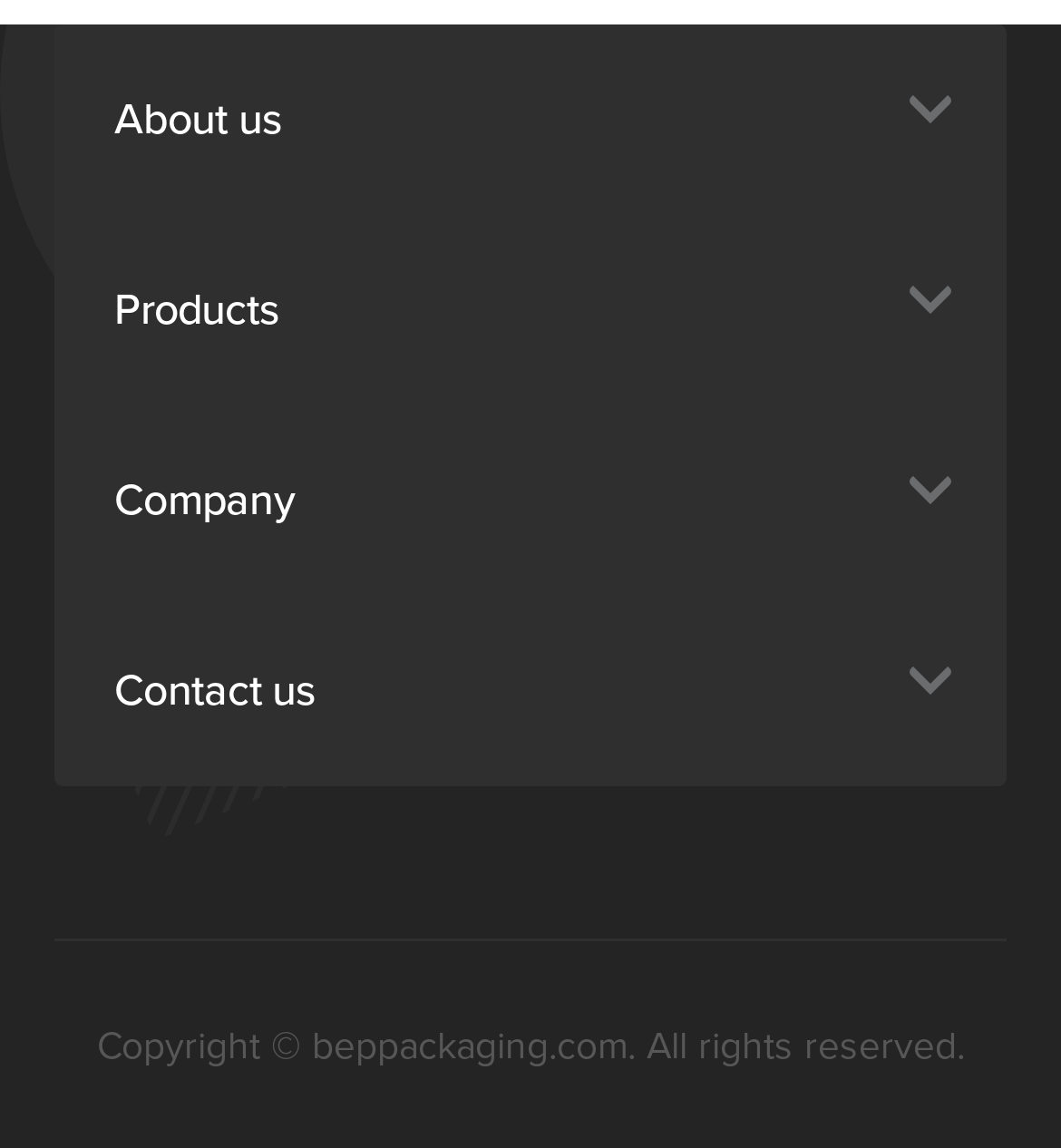How many social media icons are present?
Using the image as a reference, deliver a detailed and thorough answer to the question.

The number of social media icons can be counted by looking at the image elements with the descriptions 'Youtube', 'Pinterest', 'Twitter', 'Instagram', and 'Facebook'.